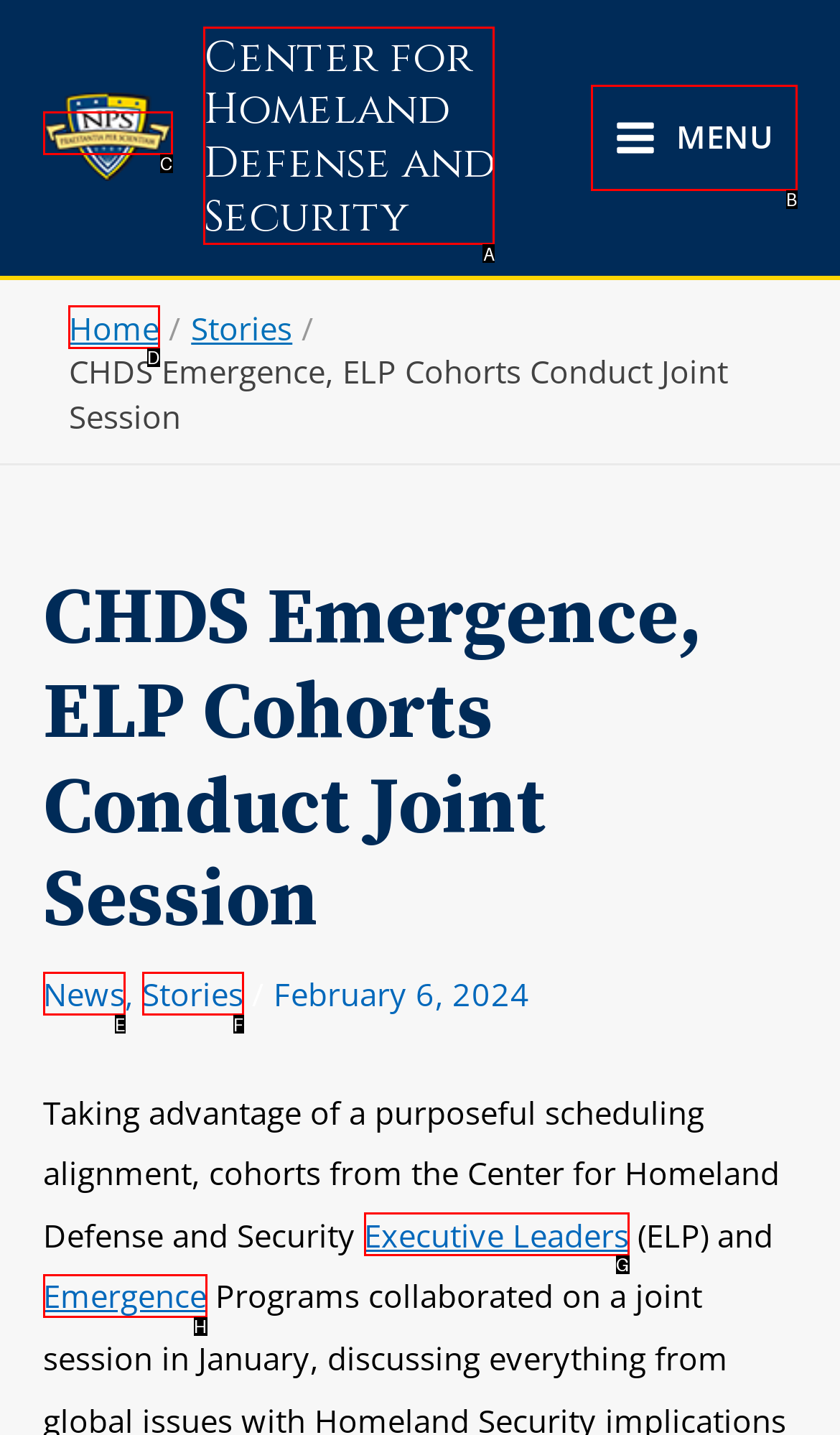Select the correct UI element to complete the task: go to Home
Please provide the letter of the chosen option.

D